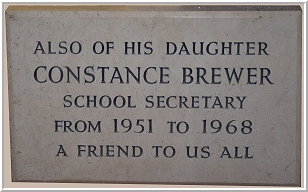Illustrate the image with a detailed caption.

The image features a memorial plaque dedicated to Constance Brewer, who served as the School Secretary at King’s Mead from 1951 to 1968. The inscription honors her contributions and emphasizes her significance within the school community, referring to her as "a friend to us all." This tribute reflects the appreciation and affection held by the school and its members for her dedication and service during her tenure. The plaque is part of a larger commemorative display at the school, recognizing the contributions and memories of individuals associated with King’s Mead.